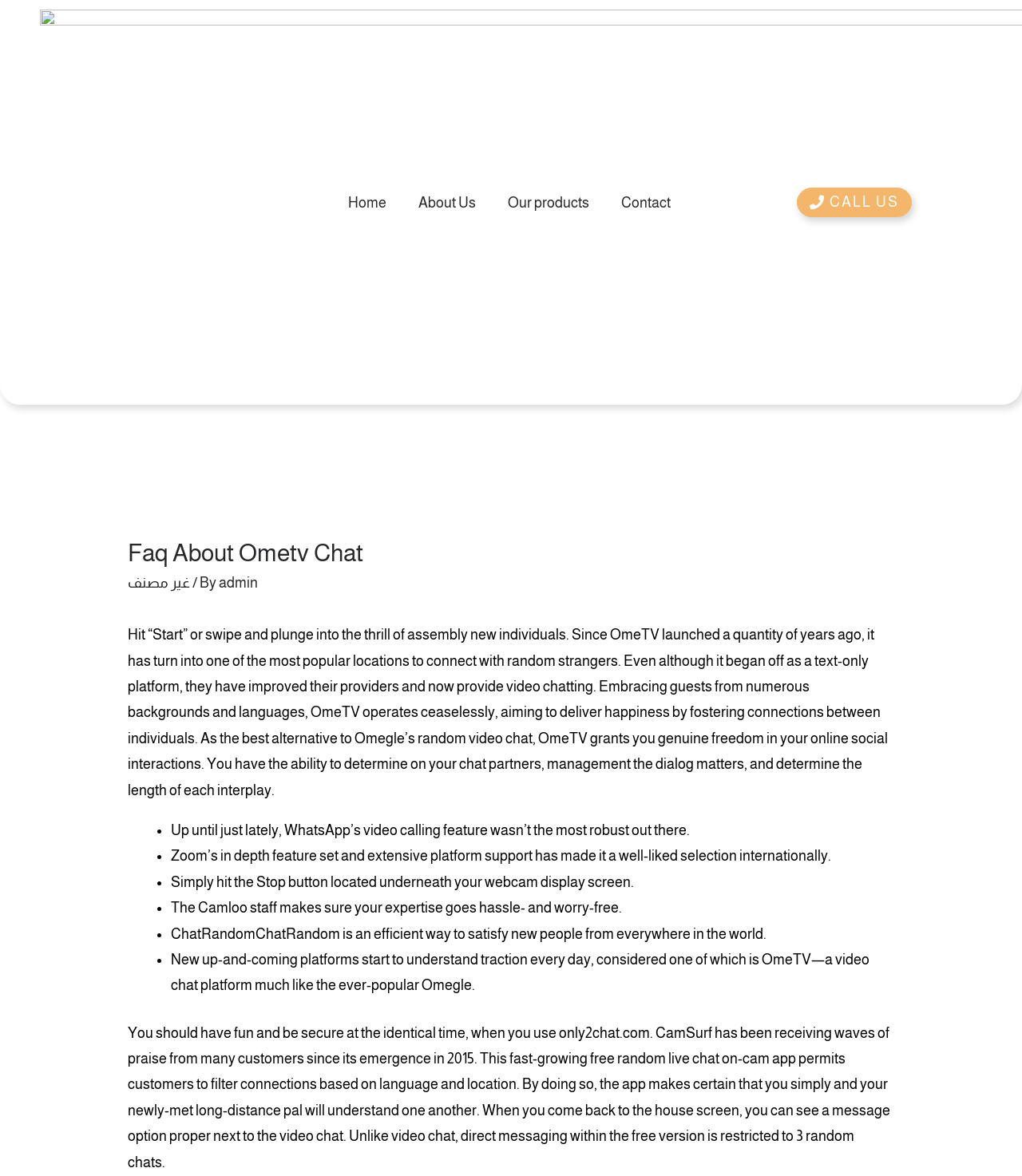Respond to the question below with a single word or phrase:
What is the feature of CamSurf?

Filter connections based on language and location